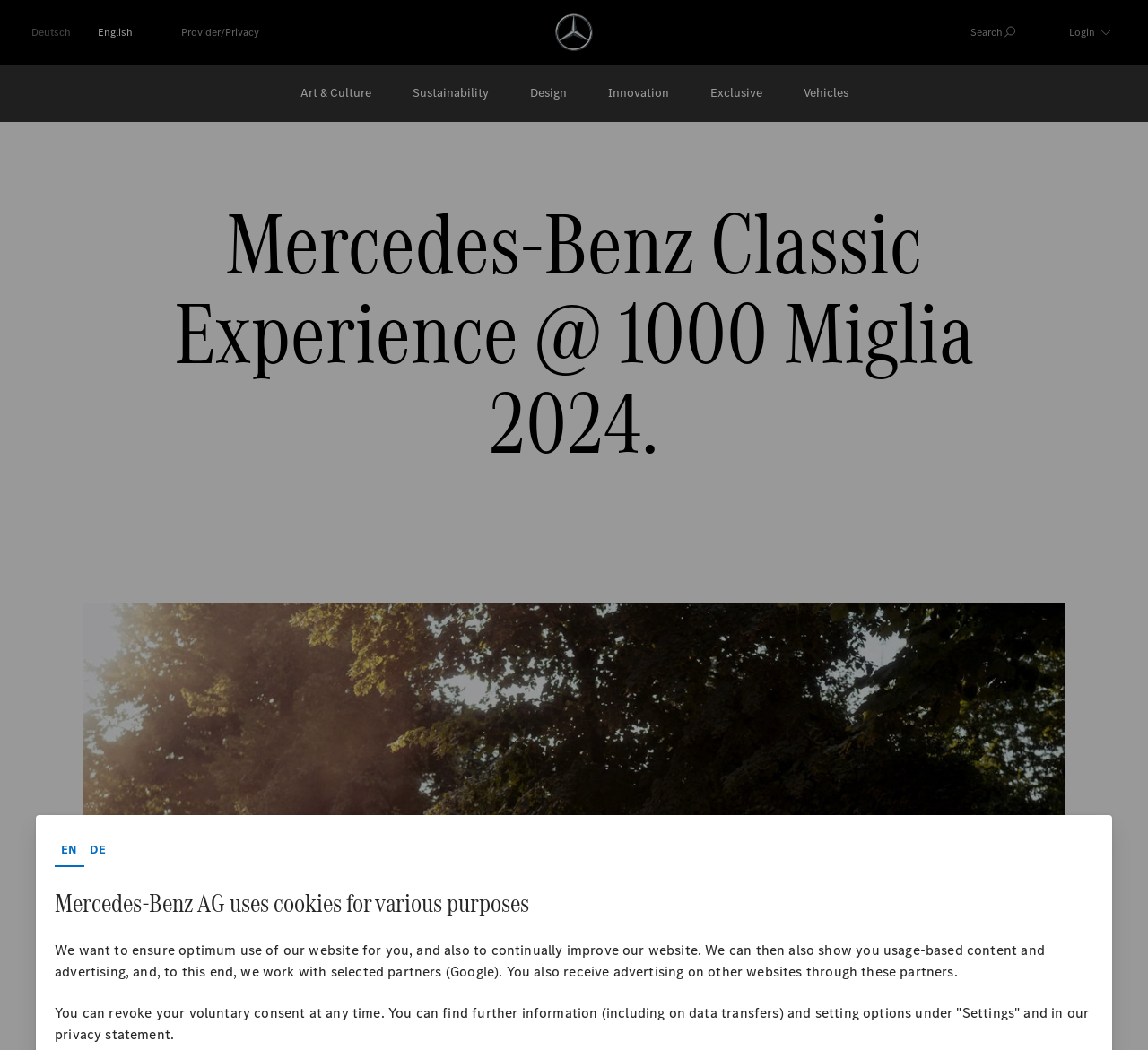Using the given description, provide the bounding box coordinates formatted as (top-left x, top-left y, bottom-right x, bottom-right y), with all values being floating point numbers between 0 and 1. Description: parent_node: Jump to navigation

[0.445, 0.0, 0.555, 0.061]